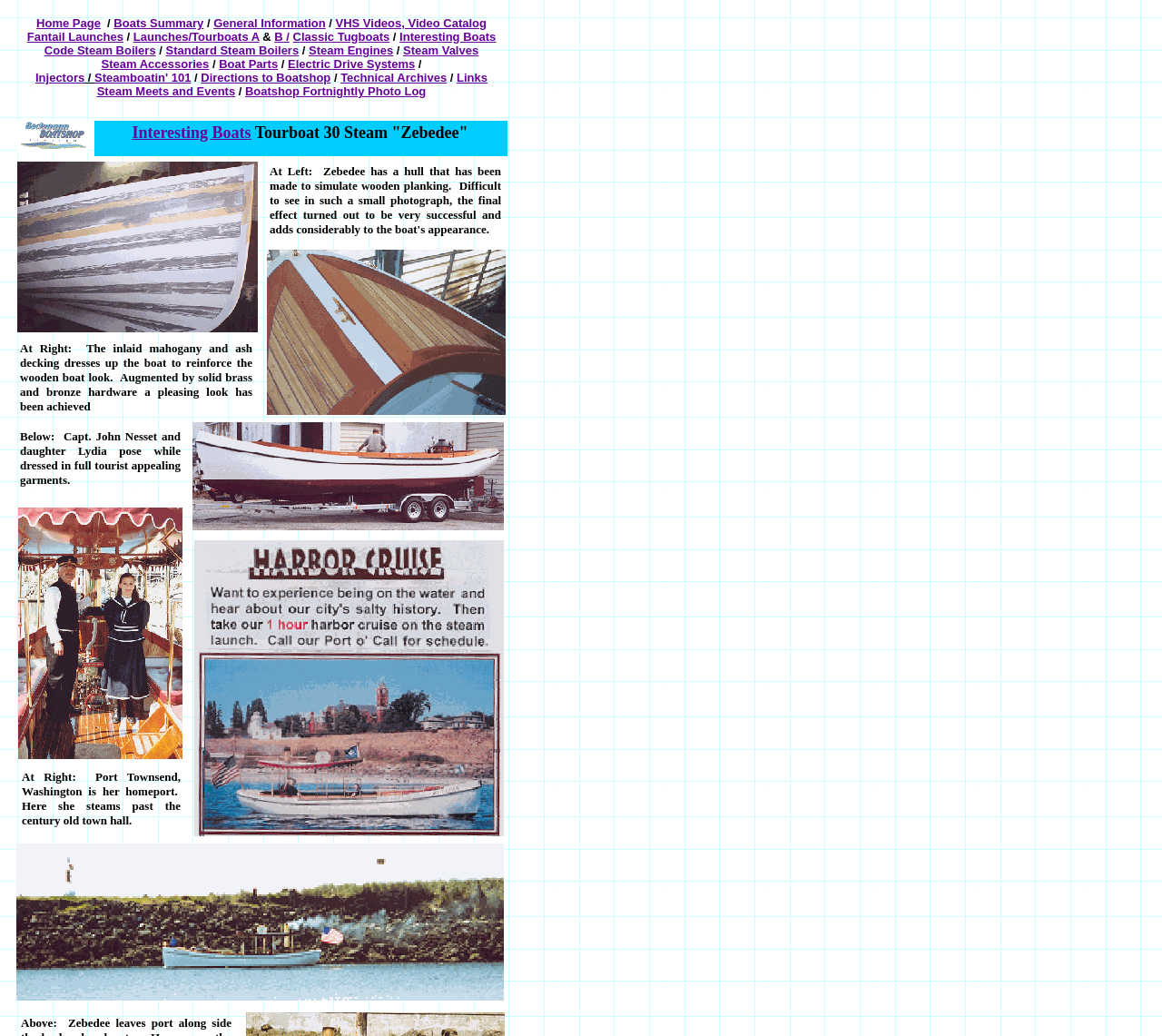Bounding box coordinates are specified in the format (top-left x, top-left y, bottom-right x, bottom-right y). All values are floating point numbers bounded between 0 and 1. Please provide the bounding box coordinate of the region this sentence describes: Boatshop Fortnightly Photo Log

[0.211, 0.082, 0.367, 0.095]